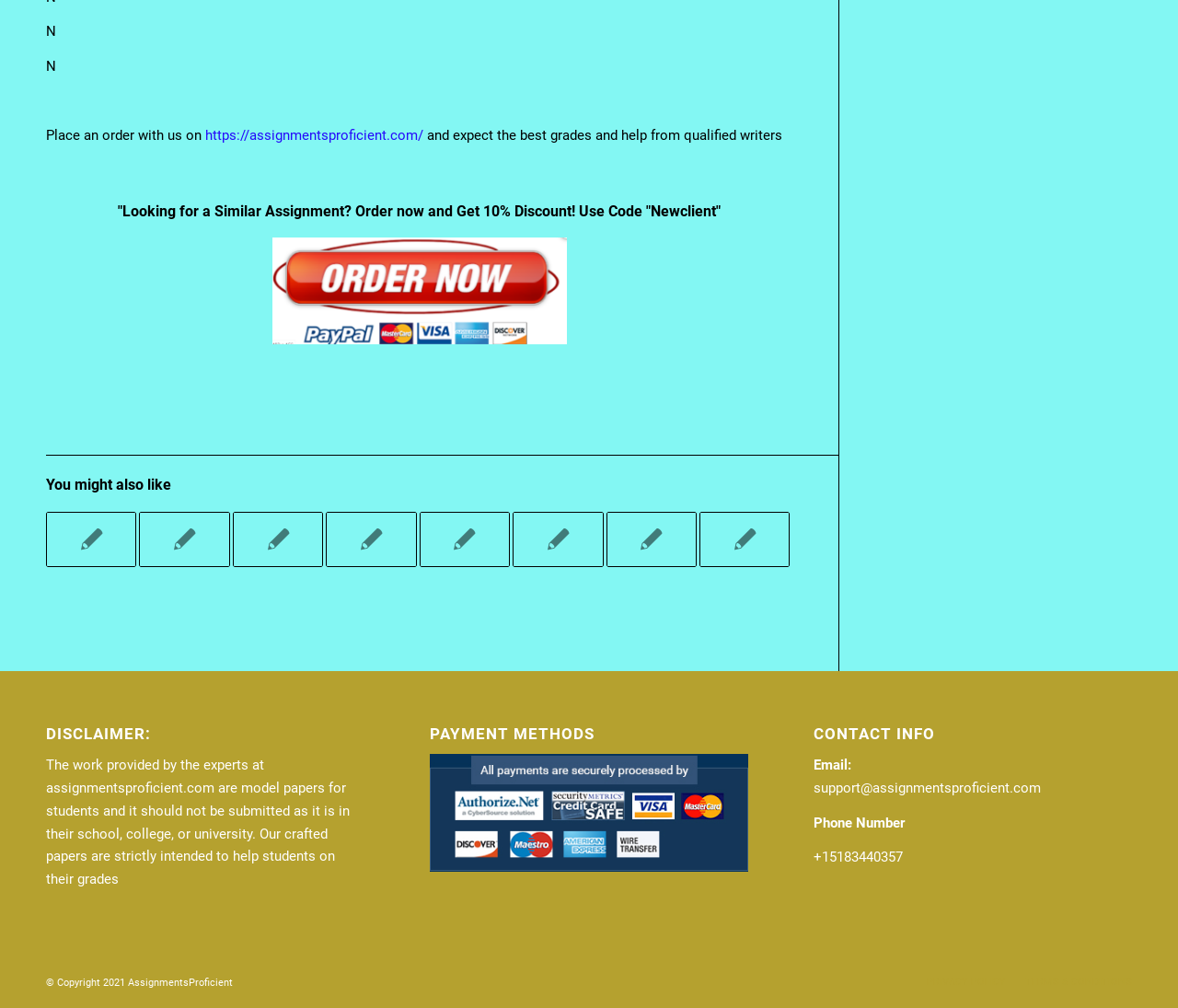Can you show the bounding box coordinates of the region to click on to complete the task described in the instruction: "Contact support via email"?

[0.691, 0.774, 0.883, 0.79]